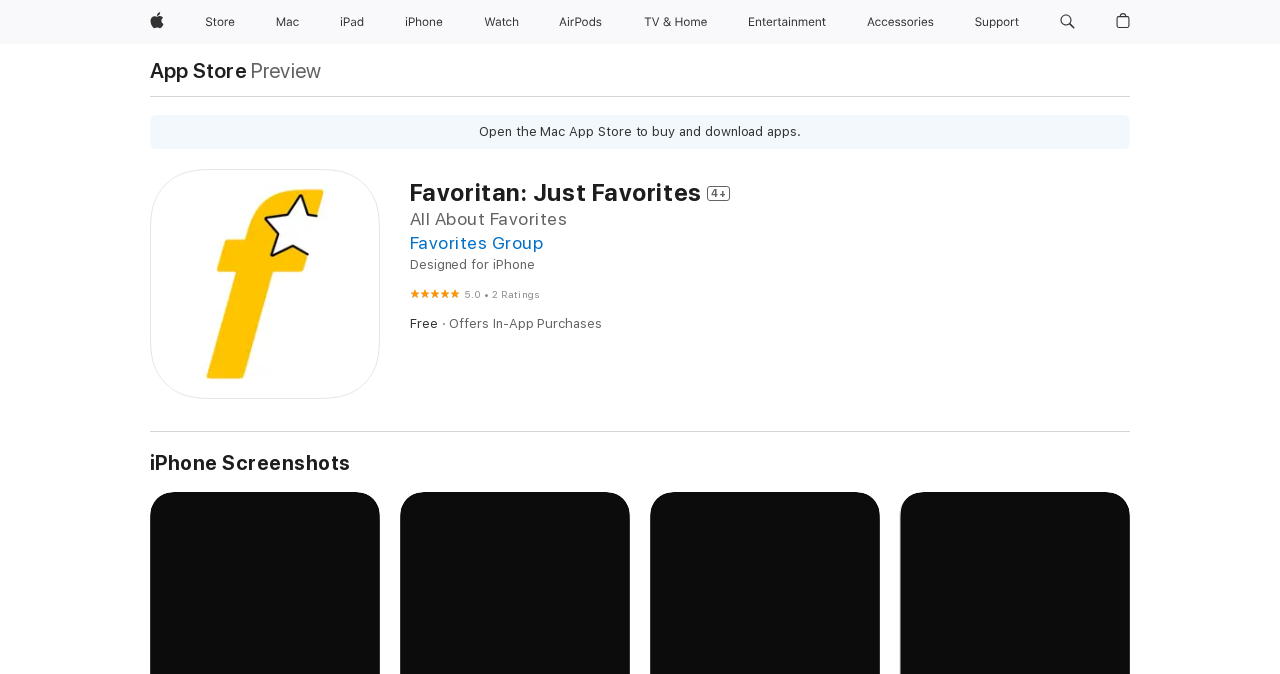Is Favoritan: Just Favorites free to download?
Refer to the image and give a detailed response to the question.

The webpage has a static text 'Free' which indicates that the app is free to download.